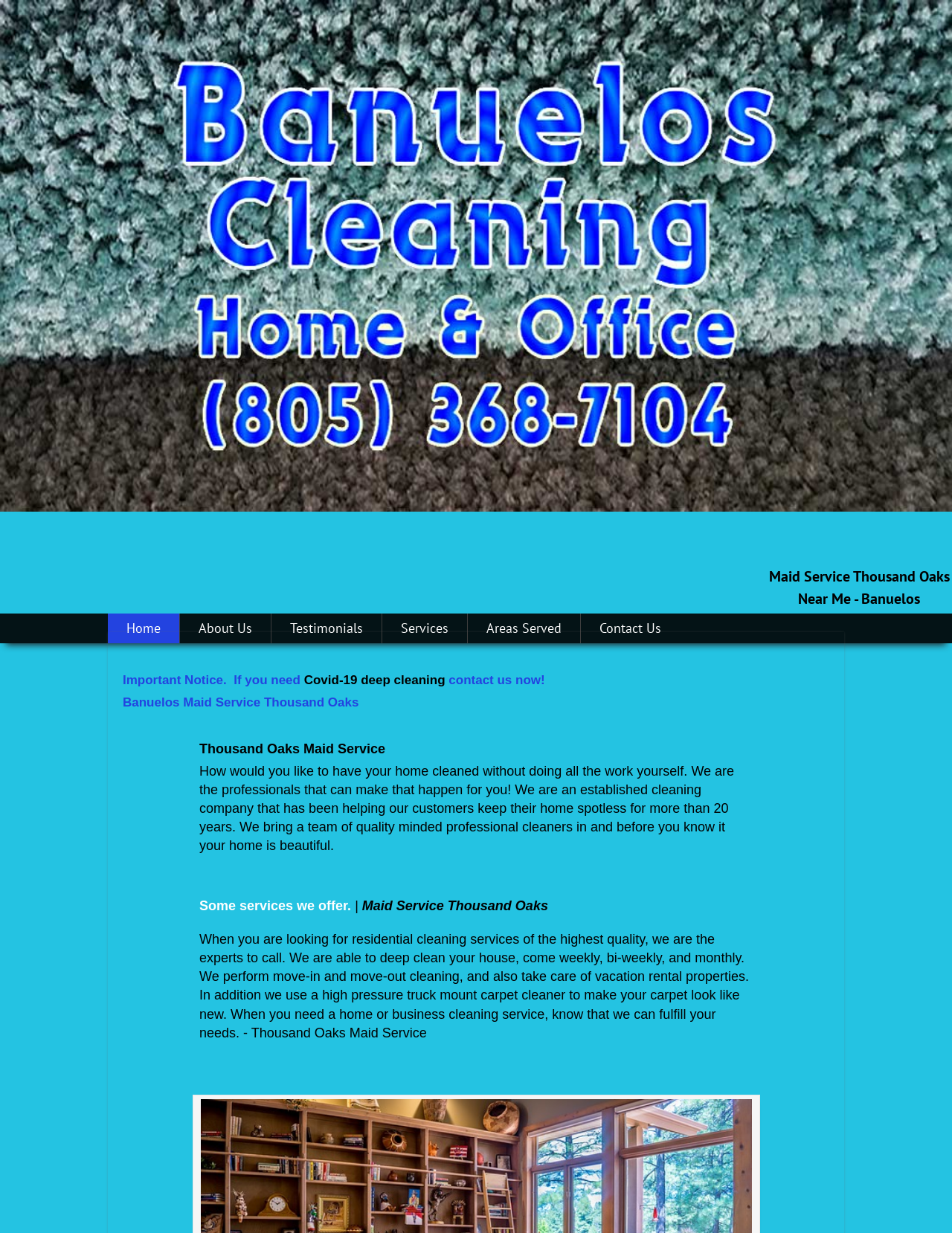Provide a short, one-word or phrase answer to the question below:
Is Covid-19 deep cleaning available?

yes